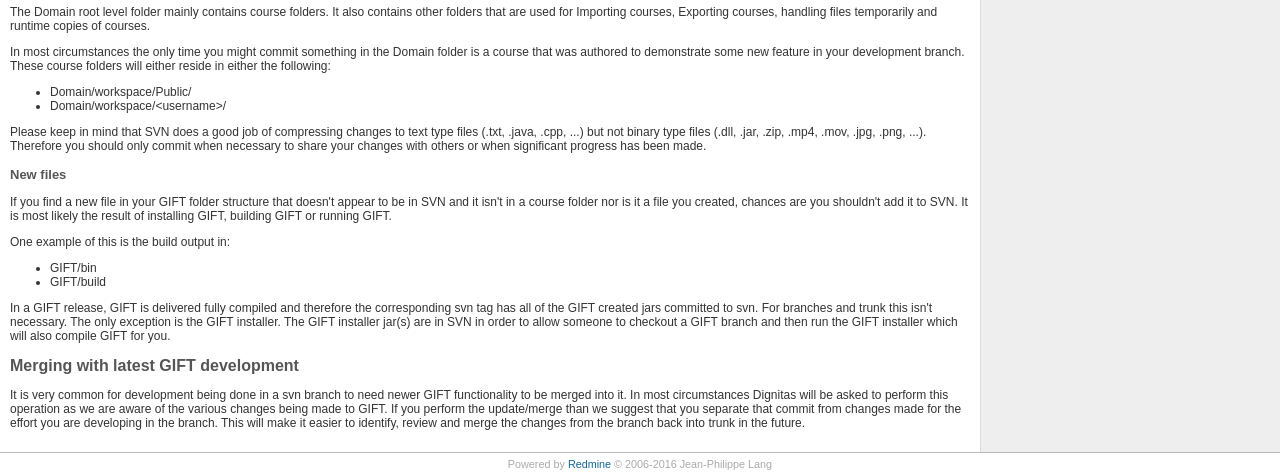Who should perform the merge operation with latest GIFT development?
Using the visual information from the image, give a one-word or short-phrase answer.

Dignitas